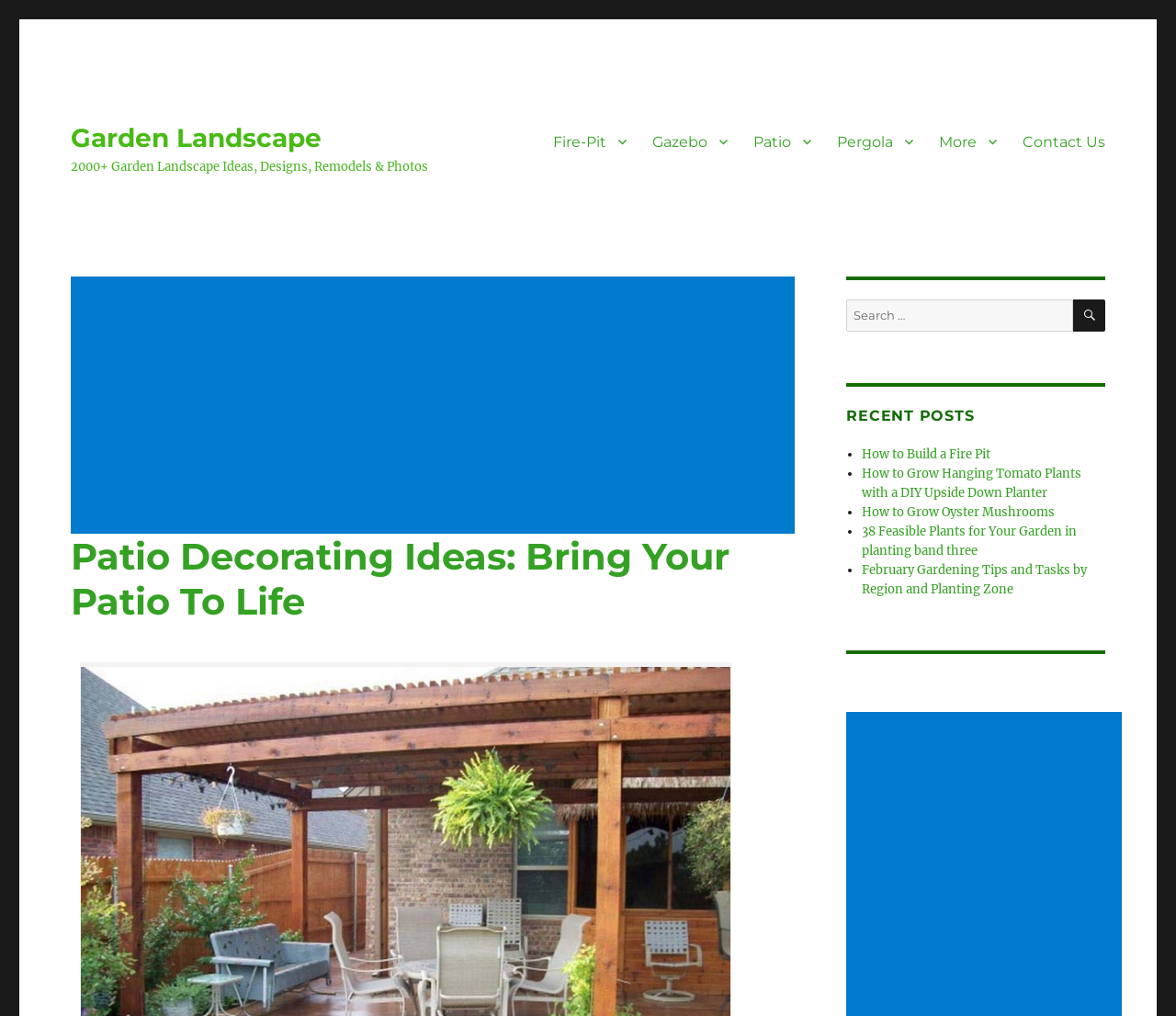Based on the description "How to Grow Oyster Mushrooms", find the bounding box of the specified UI element.

[0.733, 0.496, 0.897, 0.512]